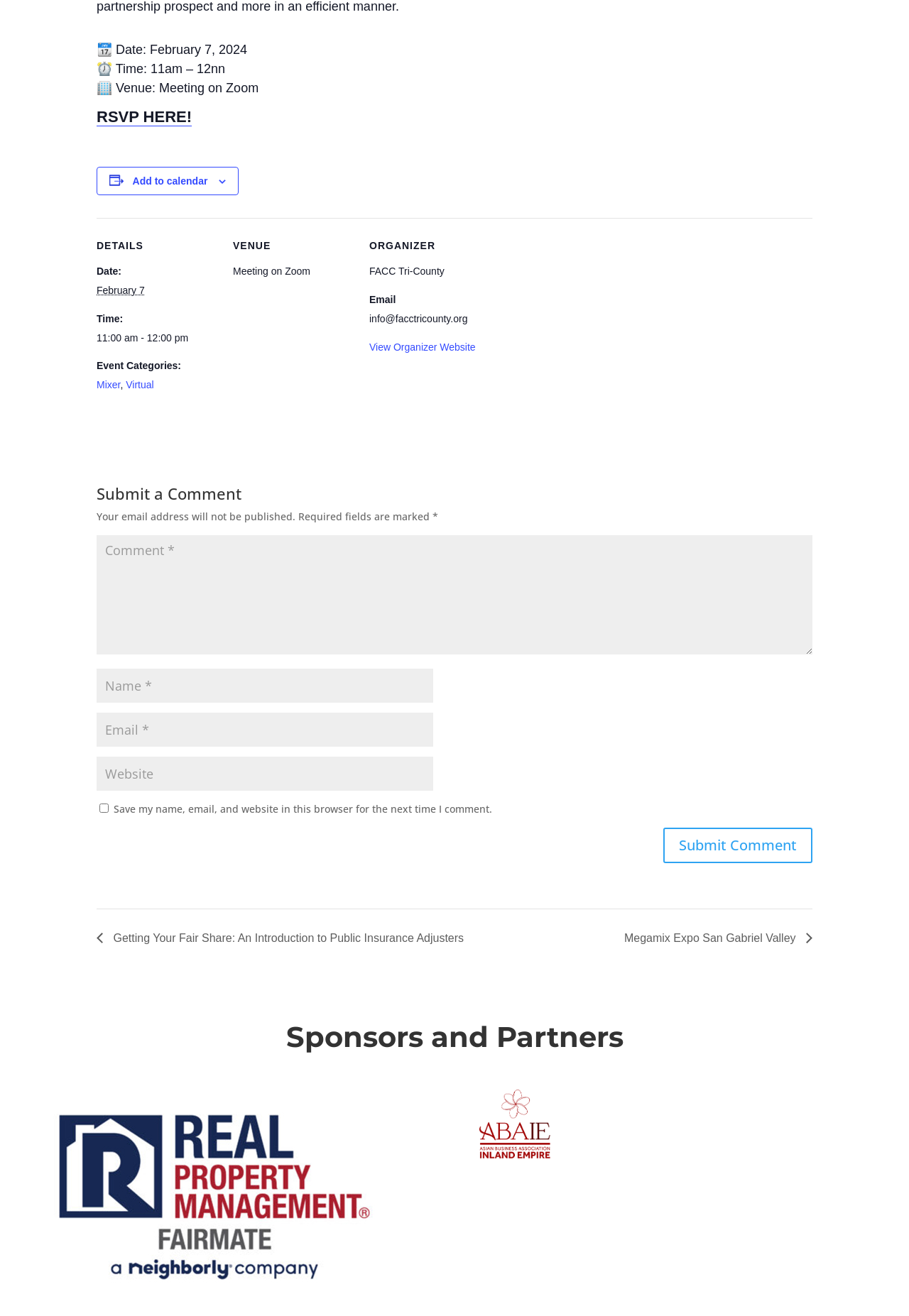What is the date of the event?
Answer with a single word or phrase, using the screenshot for reference.

February 7, 2024